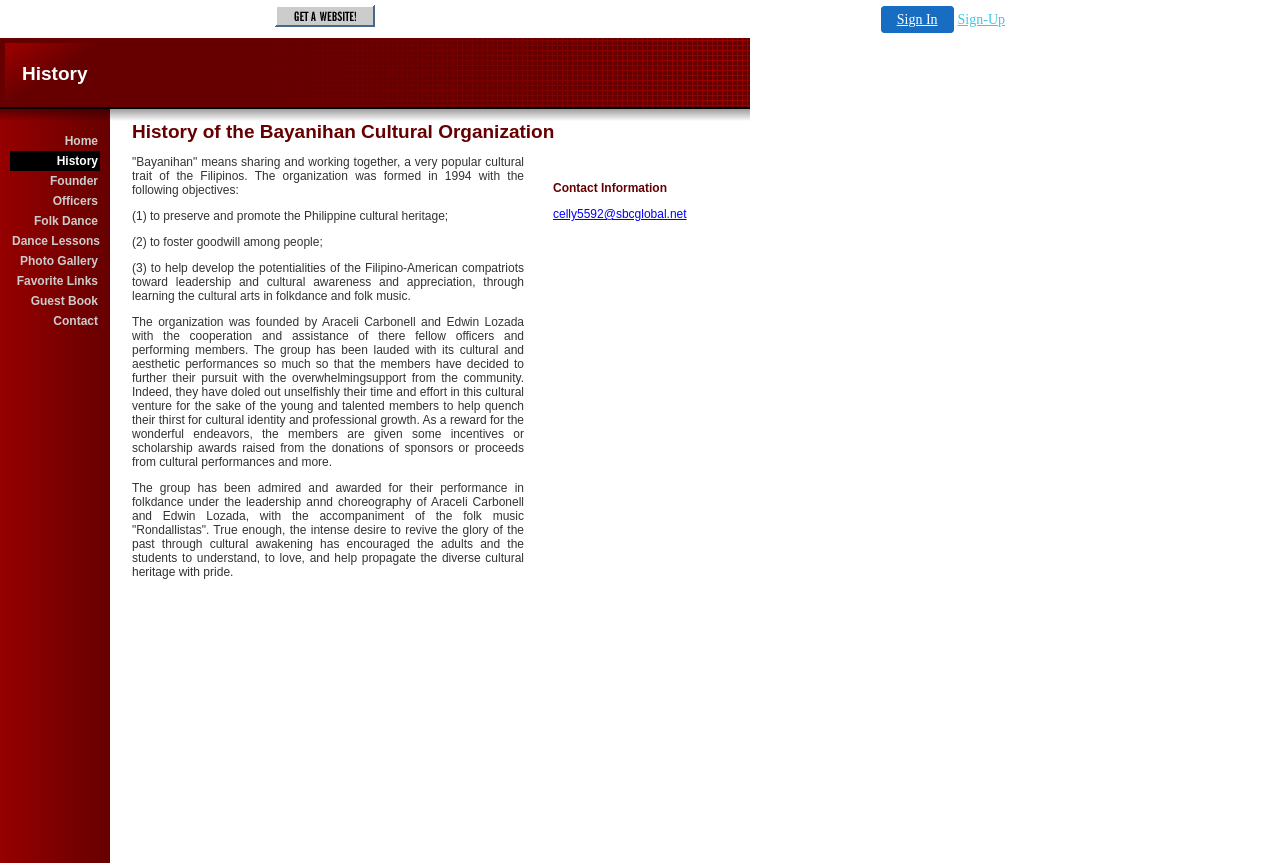What is the meaning of 'Bayanihan'?
Answer the question with a single word or phrase by looking at the picture.

Sharing and working together